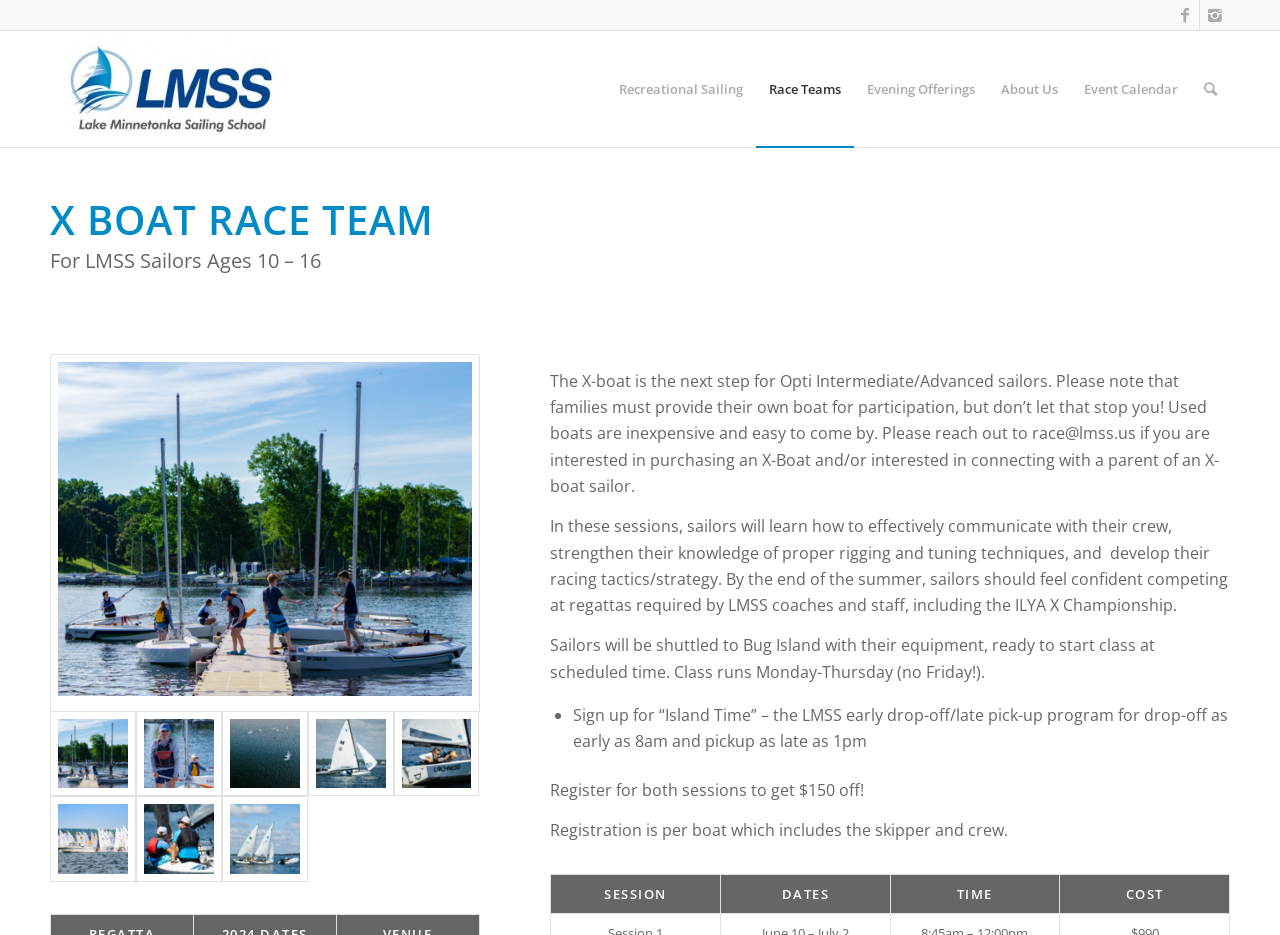Determine the bounding box coordinates of the section I need to click to execute the following instruction: "Click the 'Event Calendar' link". Provide the coordinates as four float numbers between 0 and 1, i.e., [left, top, right, bottom].

[0.837, 0.033, 0.93, 0.157]